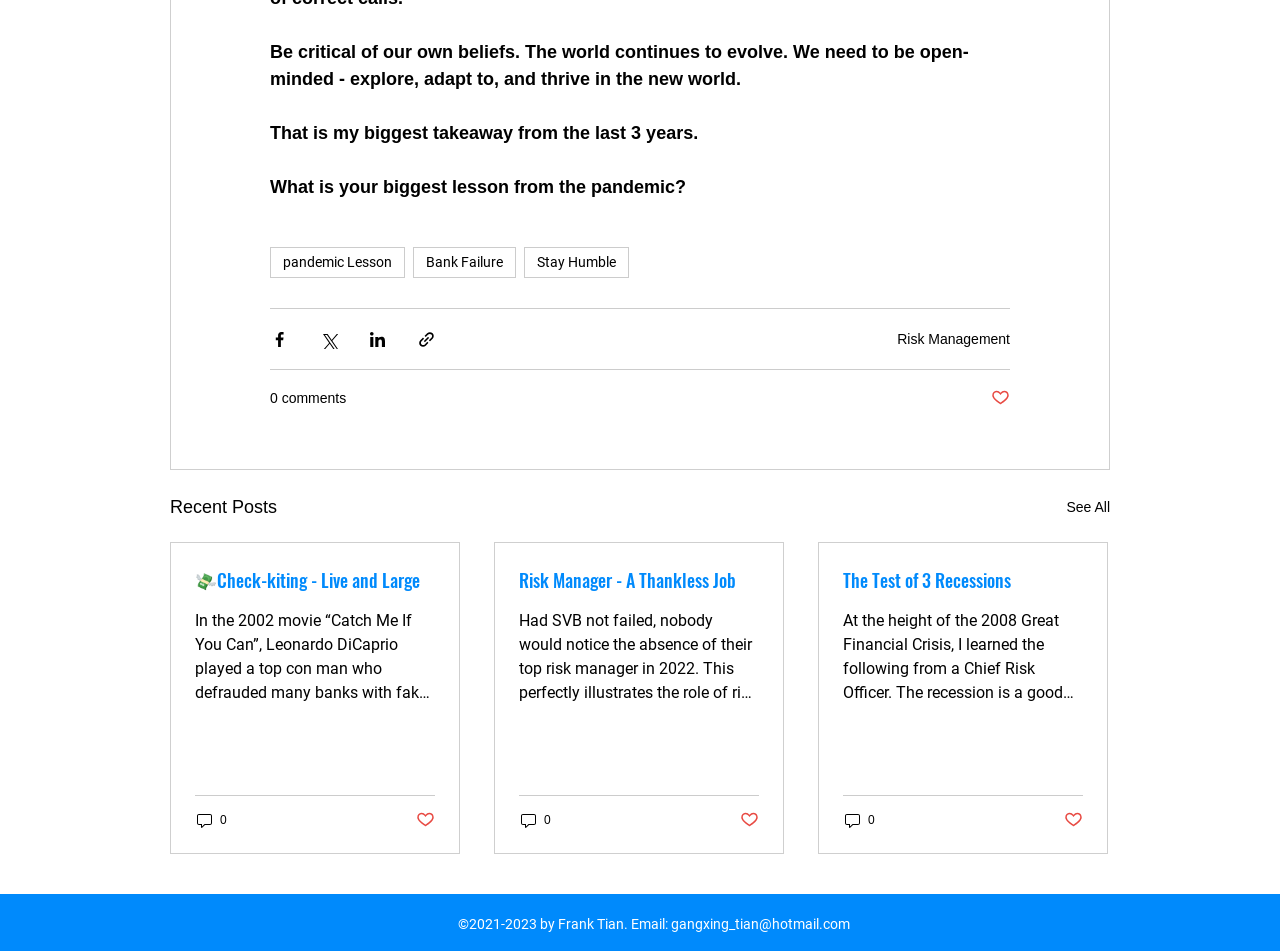What is the theme of the quote at the top of the webpage?
Answer with a single word or phrase, using the screenshot for reference.

Open-mindedness